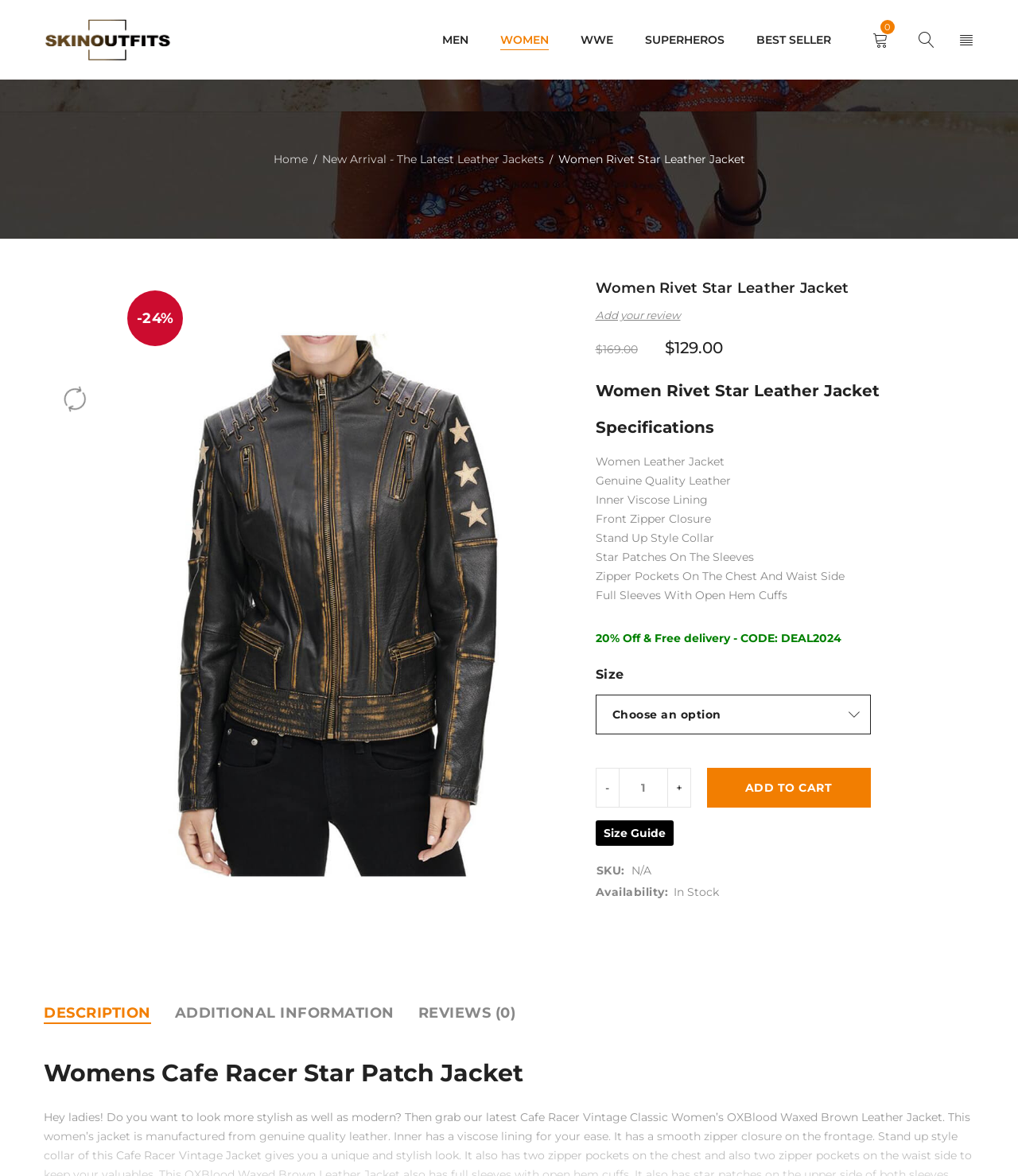What is the availability of the product?
Please provide a single word or phrase based on the screenshot.

In Stock